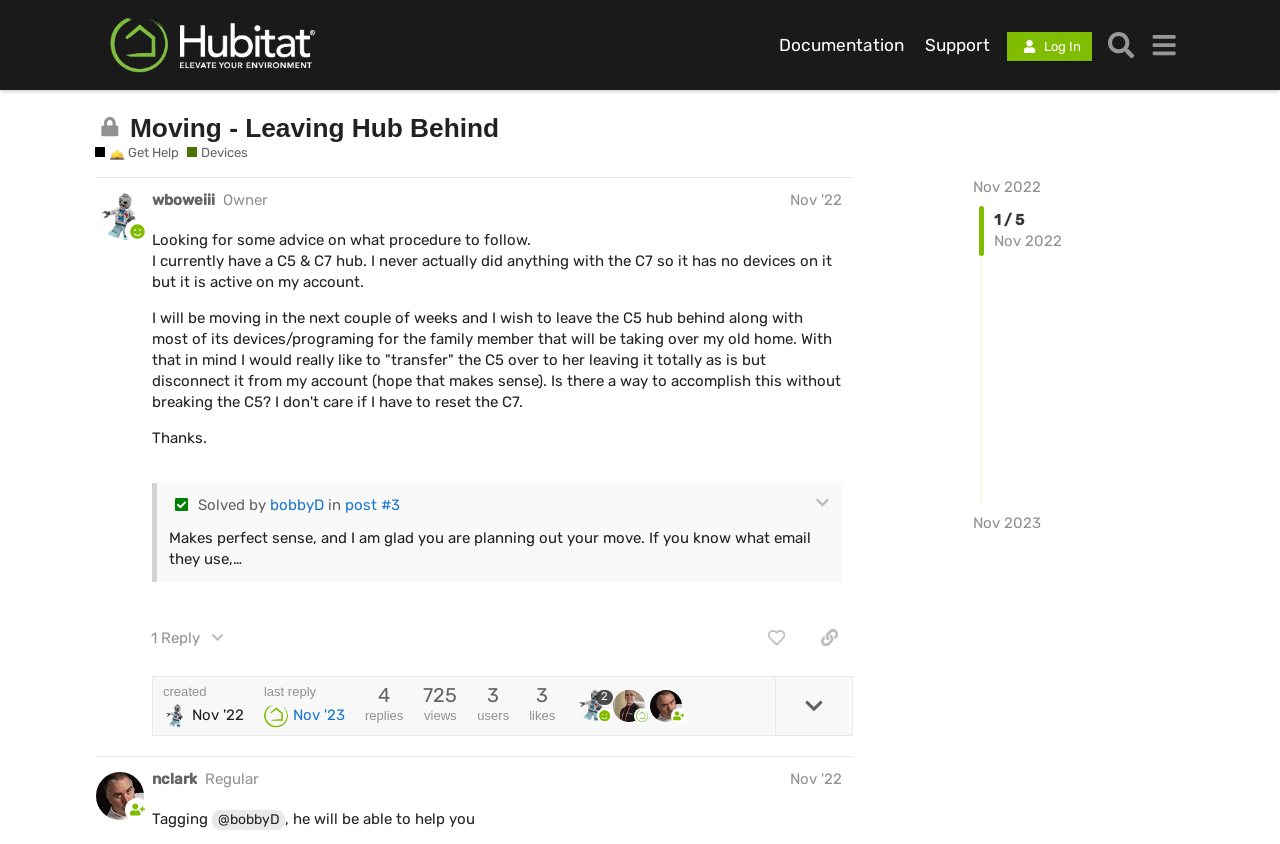Can you identify and provide the main heading of the webpage?

Moving - Leaving Hub Behind